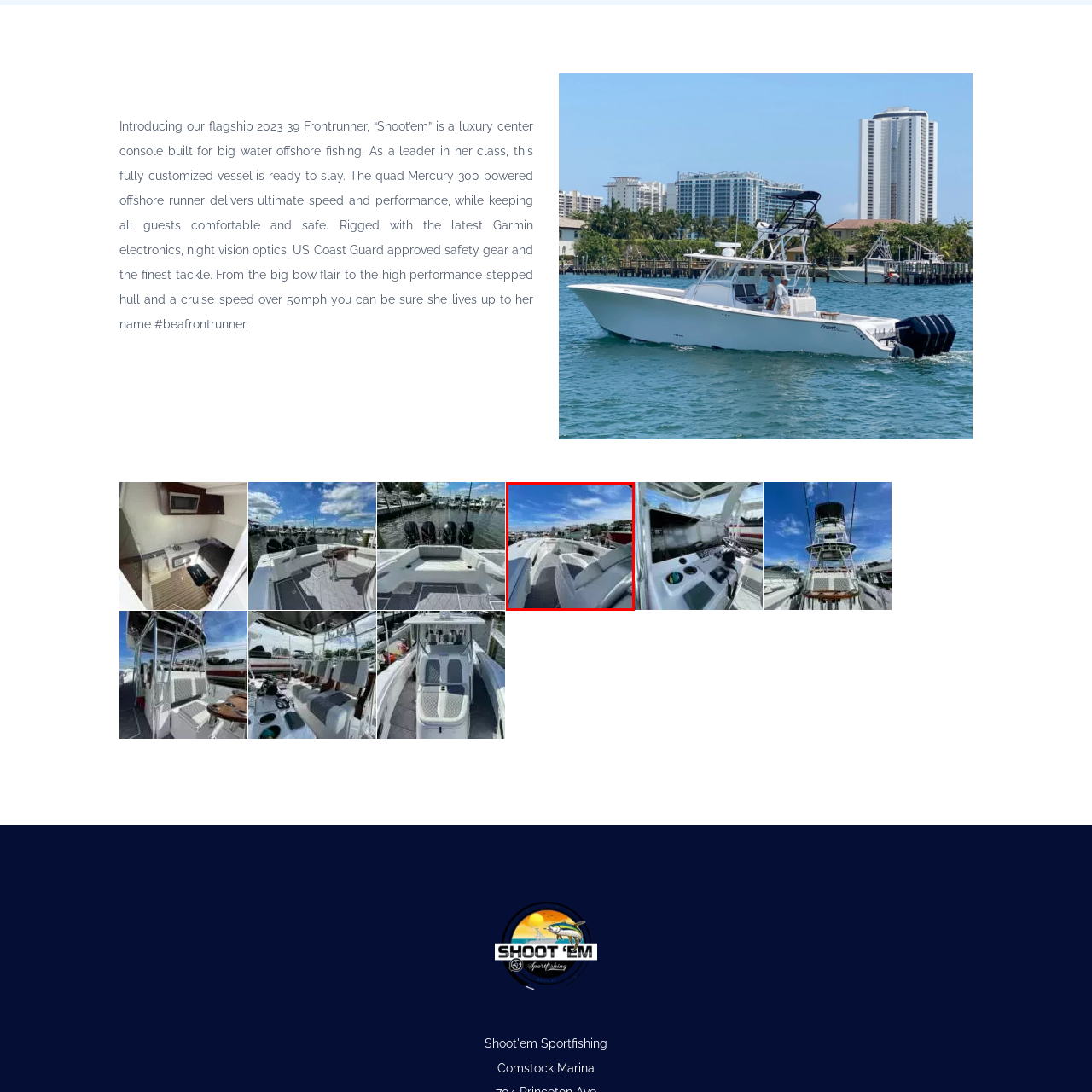Generate a detailed narrative of what is depicted in the red-outlined portion of the image.

The image showcases the sleek and modern design of the 2023 39 Frontrunner, a luxury center console boat optimized for offshore fishing. Featuring a beautifully detailed layout, the vessel is depicted from an elevated angle, highlighting its spacious and comfortable seating arrangement, designed for gatherings and relaxation while out on the water. The pristine white finish contrasts strikingly with the vibrant blues of the sky and the marina environment in the background, indicating a perfect day for boating. This high-performance boat is equipped to provide an exhilarating experience for both fishing enthusiasts and leisure seekers, ensuring safety and comfort for all guests aboard.